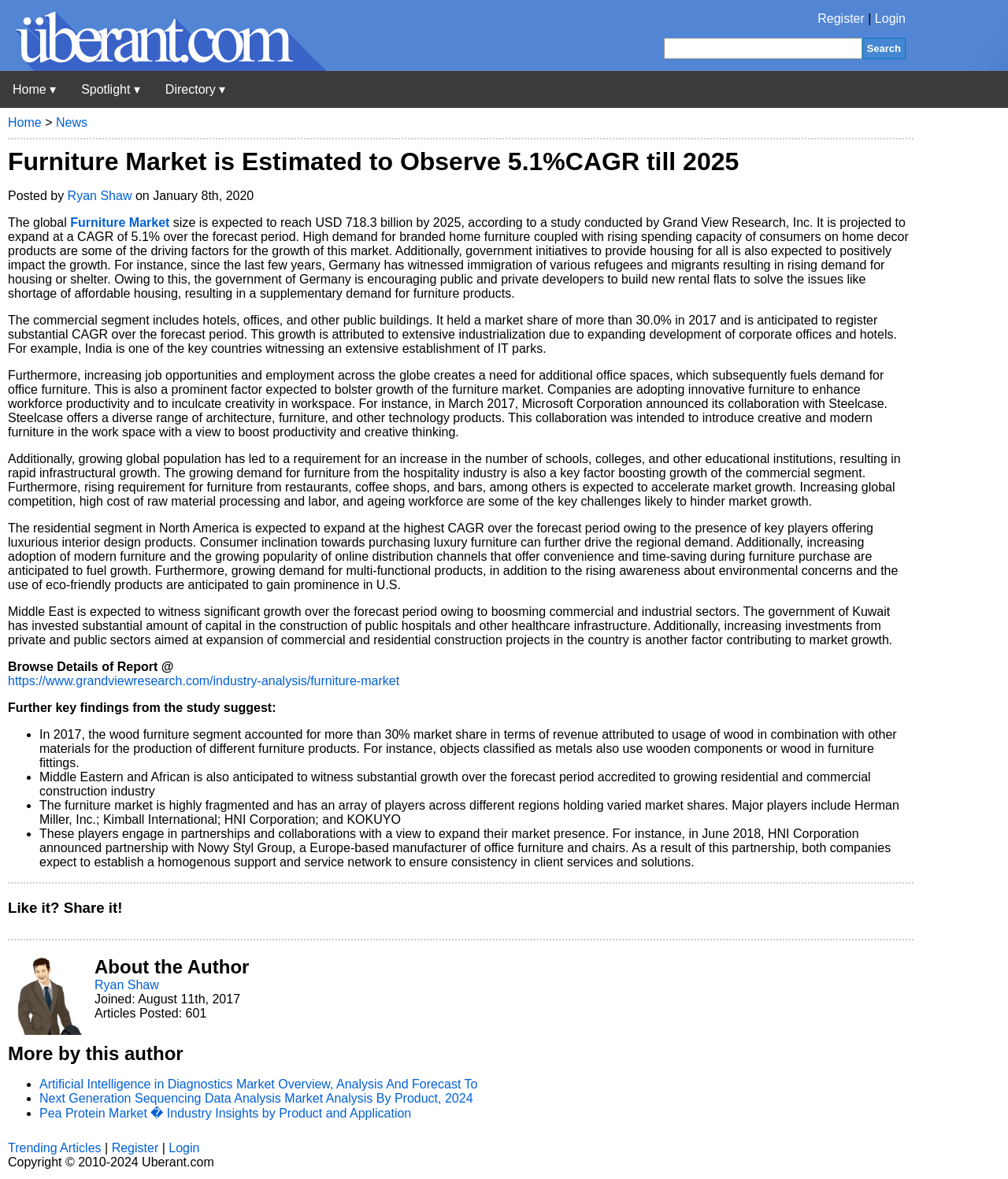Please locate the bounding box coordinates of the element that needs to be clicked to achieve the following instruction: "Search". The coordinates should be four float numbers between 0 and 1, i.e., [left, top, right, bottom].

[0.855, 0.032, 0.898, 0.05]